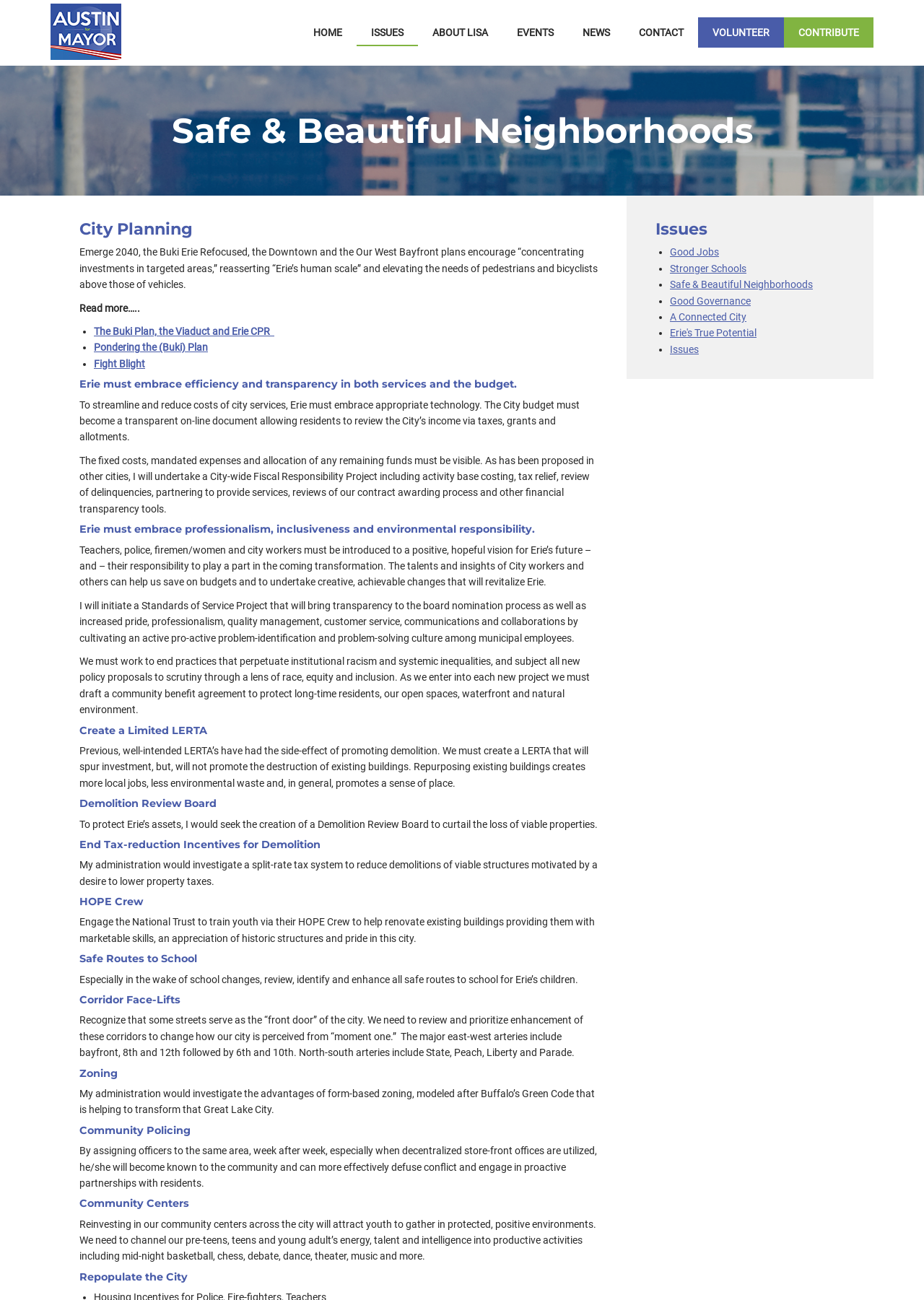Please use the details from the image to answer the following question comprehensively:
What is the purpose of the Demolition Review Board?

According to the webpage, the Demolition Review Board is created to protect Erie's assets by curtailing the loss of viable properties.